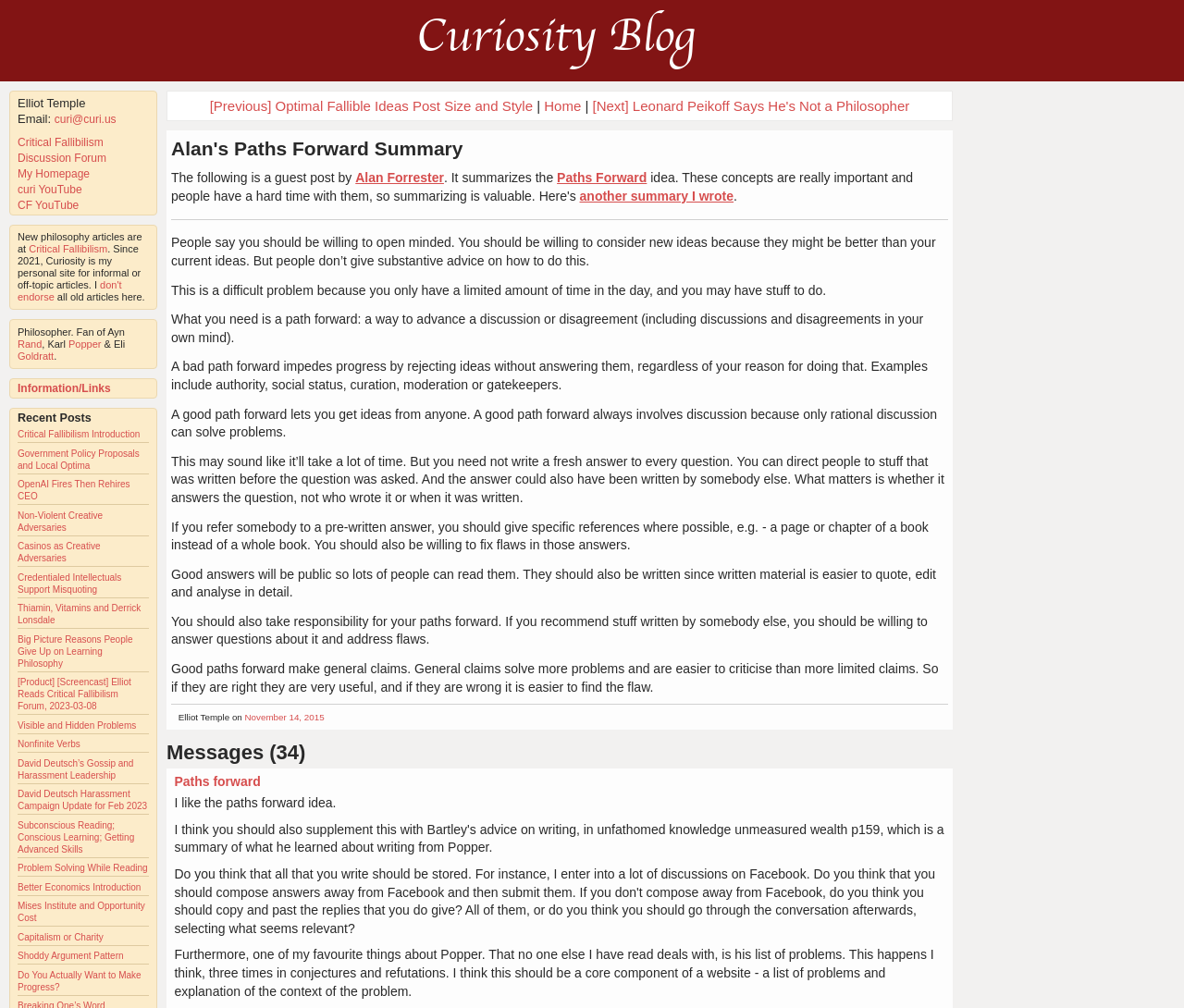Please specify the bounding box coordinates for the clickable region that will help you carry out the instruction: "check the Messages".

[0.141, 0.737, 0.805, 0.755]